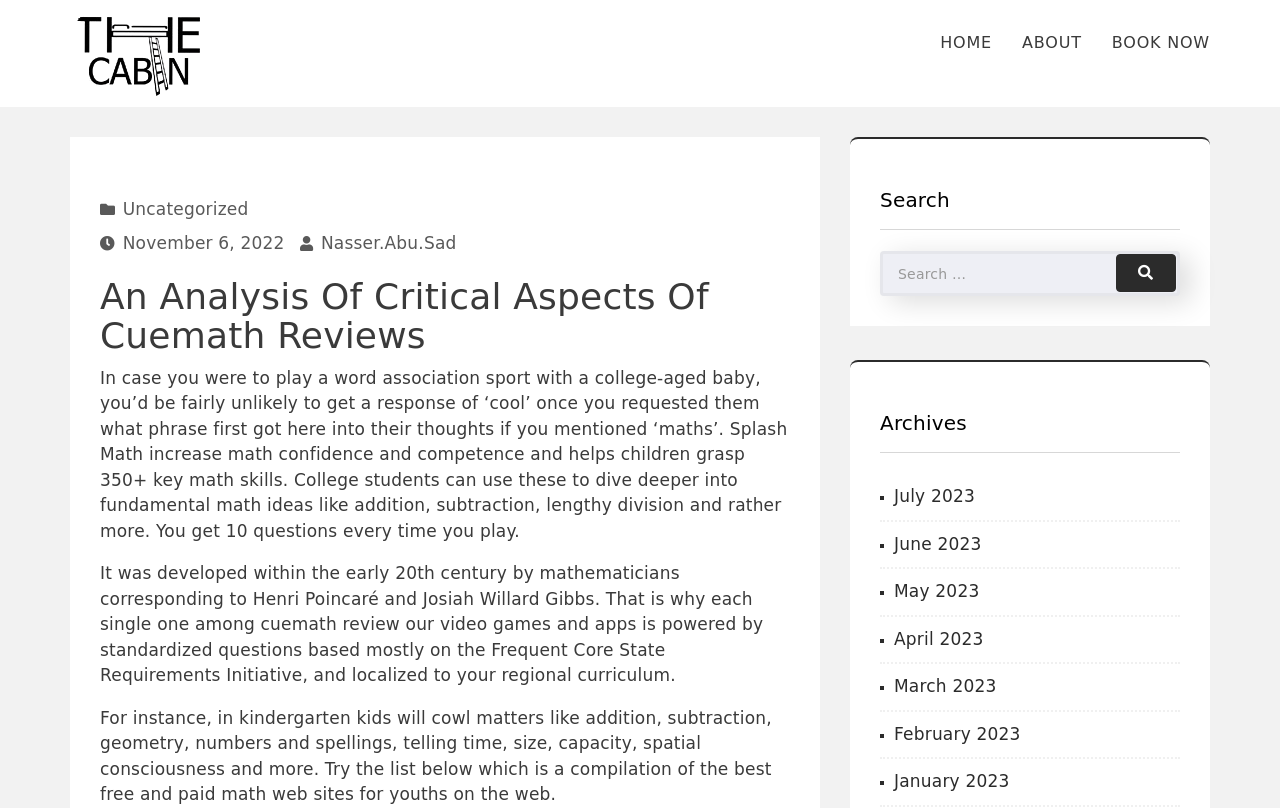Provide the bounding box coordinates of the HTML element this sentence describes: "nasser.abu.sad".

[0.251, 0.288, 0.357, 0.313]